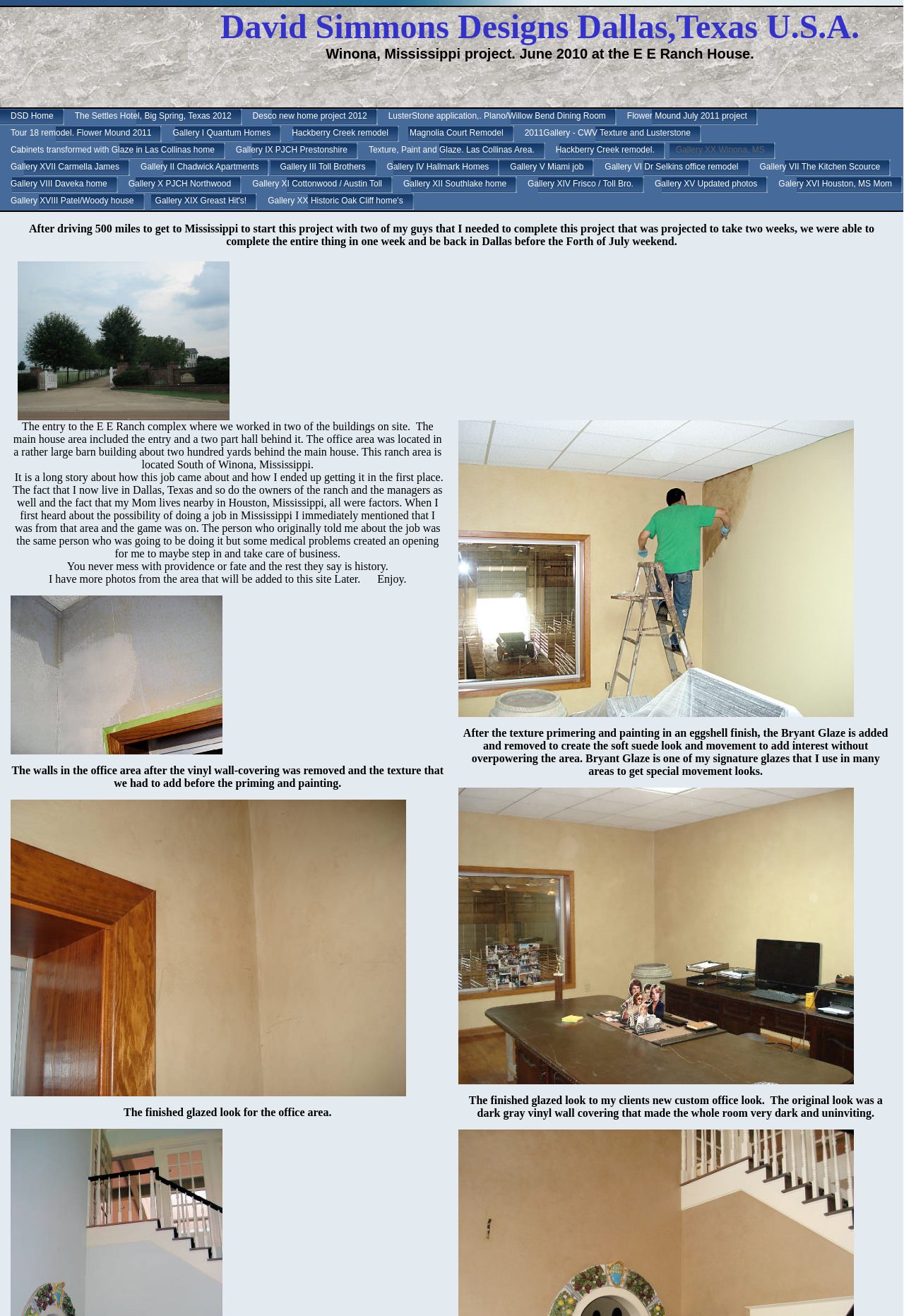Using the provided description: "Gallery XIX Greast Hit's!", find the bounding box coordinates of the corresponding UI element. The output should be four float numbers between 0 and 1, in the format [left, top, right, bottom].

[0.16, 0.147, 0.285, 0.16]